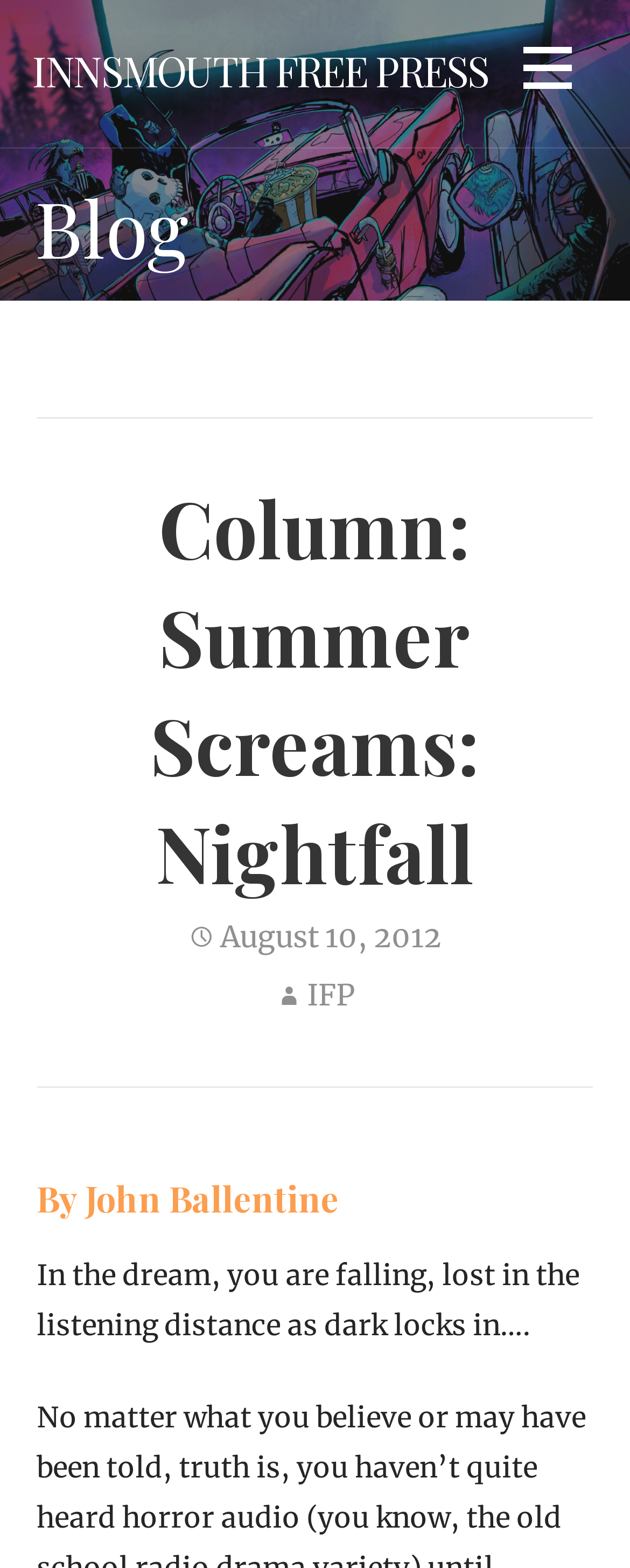Extract the bounding box coordinates for the HTML element that matches this description: "parent_node: INNSMOUTH FREE PRESS". The coordinates should be four float numbers between 0 and 1, i.e., [left, top, right, bottom].

[0.789, 0.021, 0.949, 0.074]